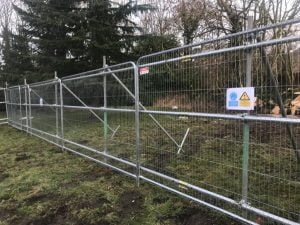What is the purpose of the visible signs on the fence?
Using the visual information, reply with a single word or short phrase.

to indicate caution and tree preservation